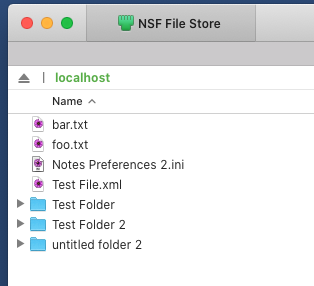What type of files are 'bar.txt' and 'foo.txt'?
Please answer the question with a detailed and comprehensive explanation.

The file extensions '.txt' suggest that 'bar.txt' and 'foo.txt' are text files. This is a common file extension used for plain text files.